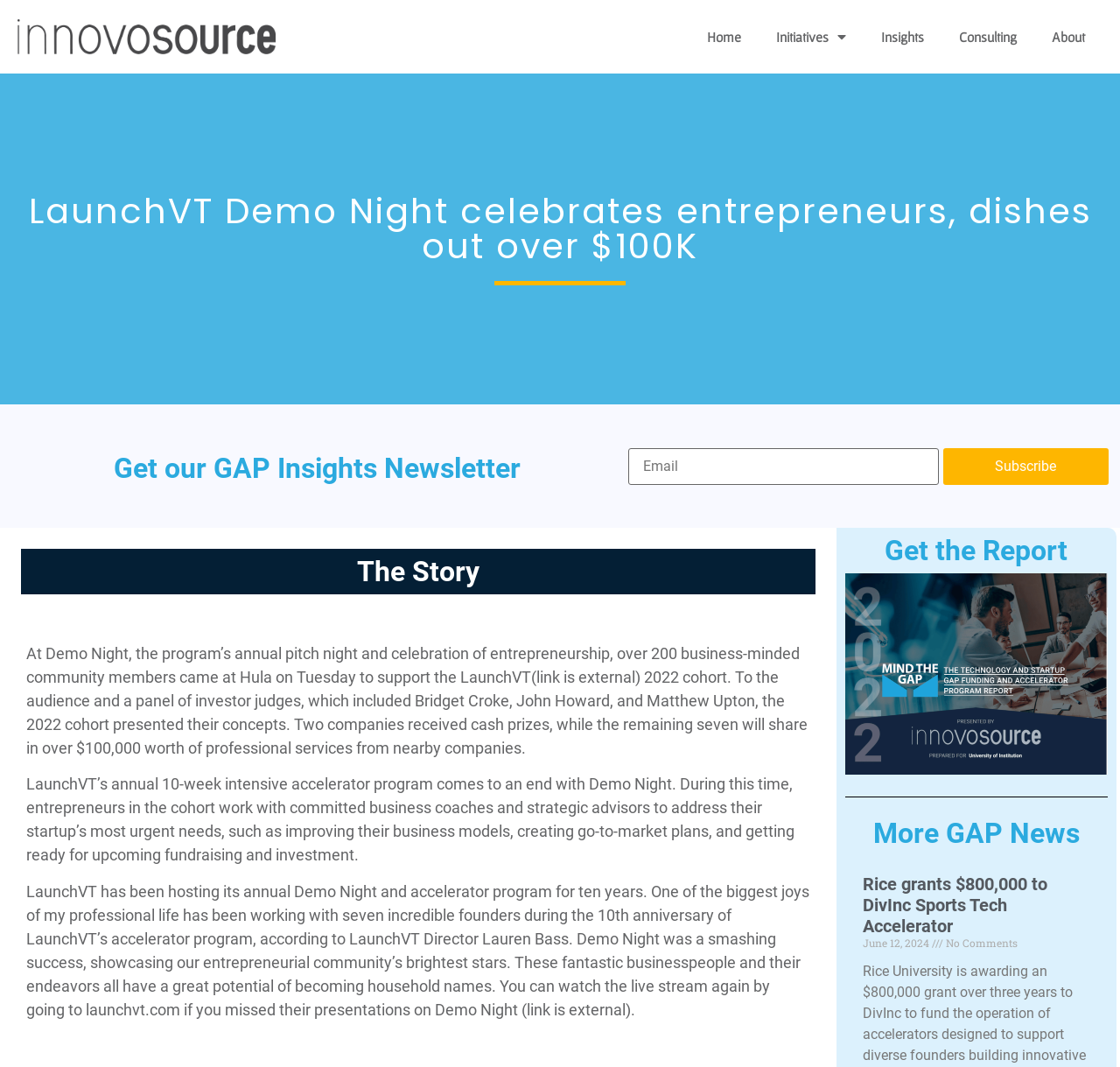Identify the bounding box coordinates of the area that should be clicked in order to complete the given instruction: "Subscribe to the GAP Insights Newsletter". The bounding box coordinates should be four float numbers between 0 and 1, i.e., [left, top, right, bottom].

[0.842, 0.42, 0.99, 0.454]